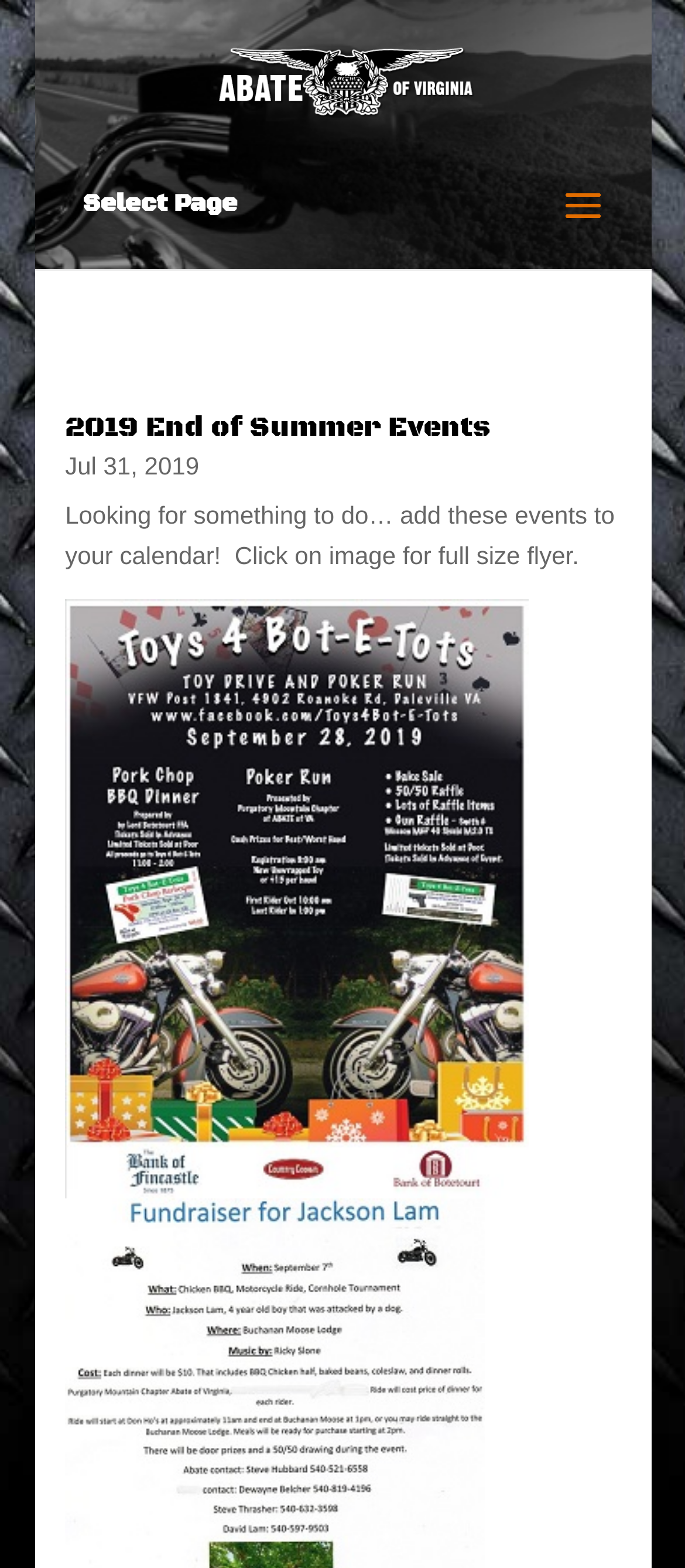How many events are listed on this page? Analyze the screenshot and reply with just one word or a short phrase.

1